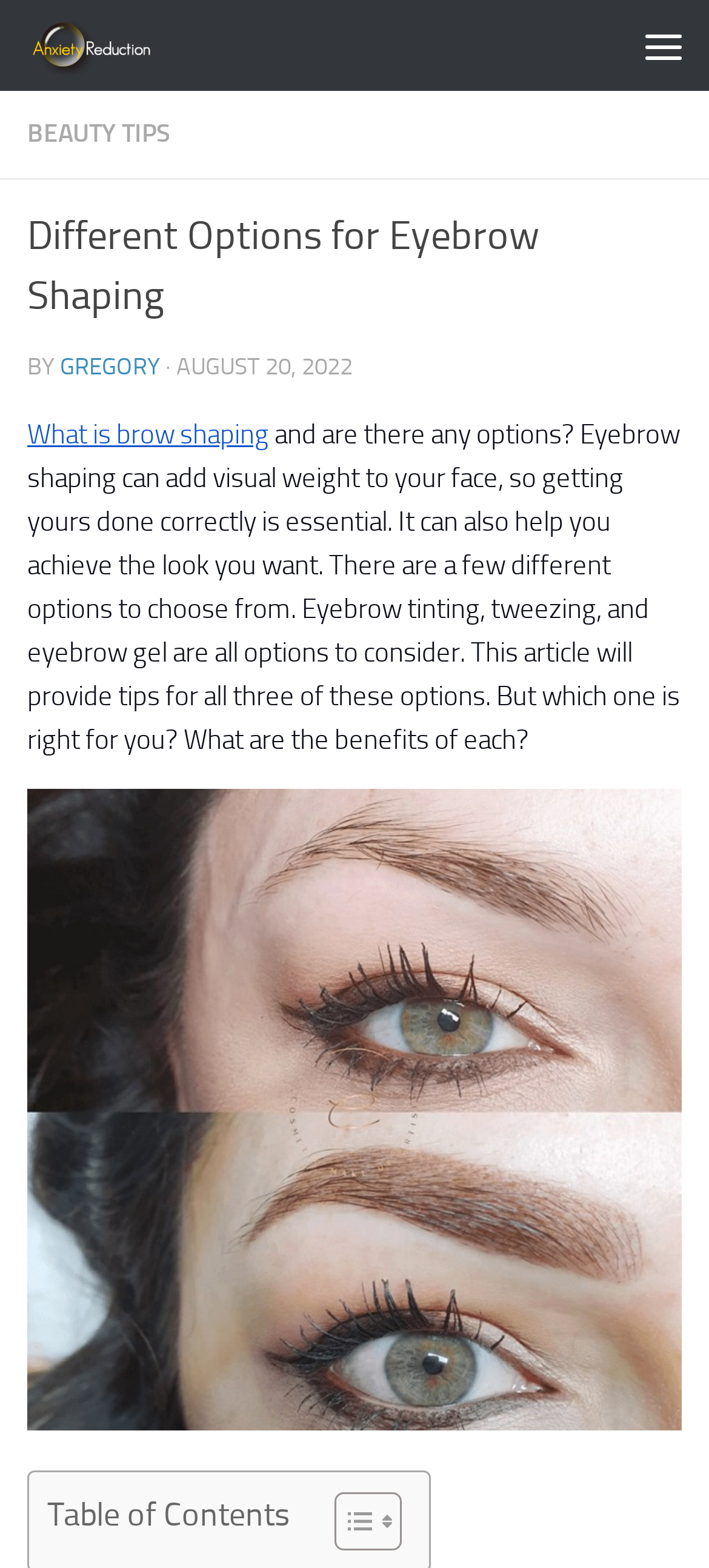Generate the text content of the main headline of the webpage.

Different Options for Eyebrow Shaping